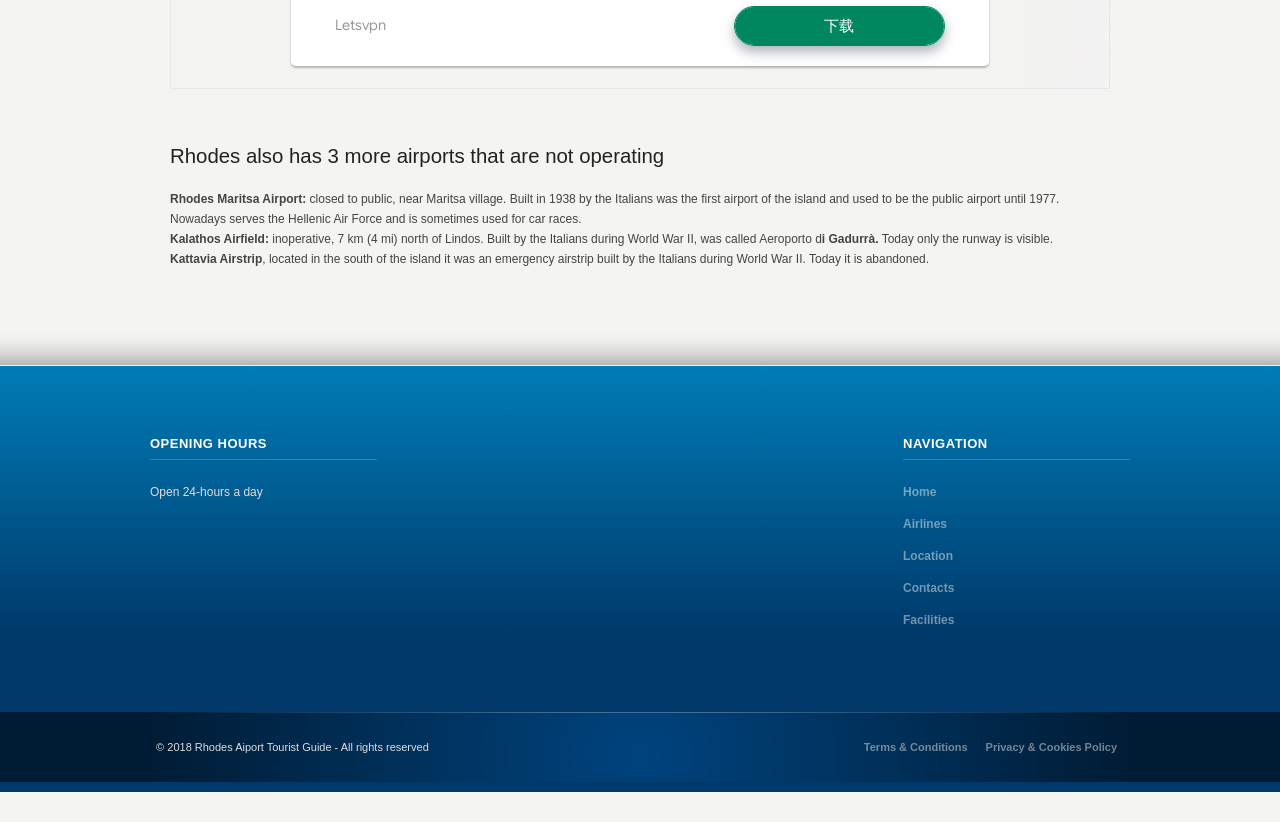Specify the bounding box coordinates of the area that needs to be clicked to achieve the following instruction: "View opening hours".

[0.117, 0.53, 0.295, 0.56]